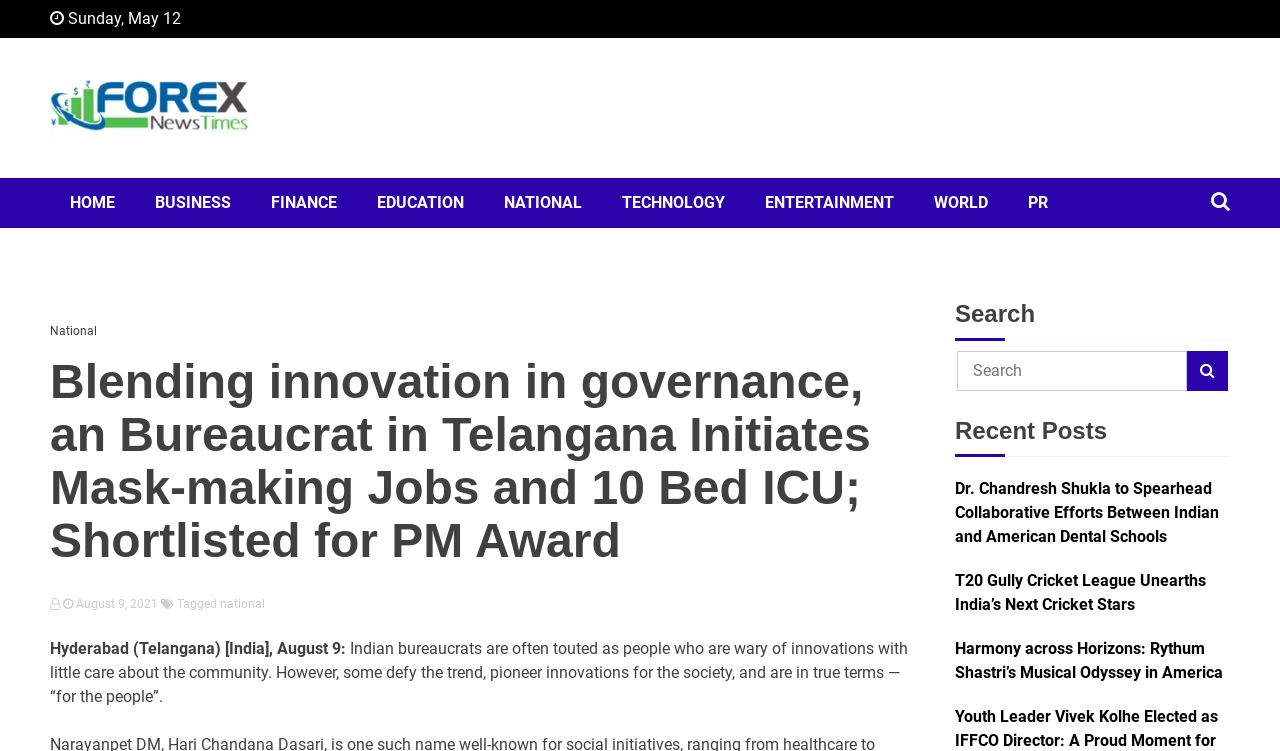What is the headline of the webpage?

Forex News Times